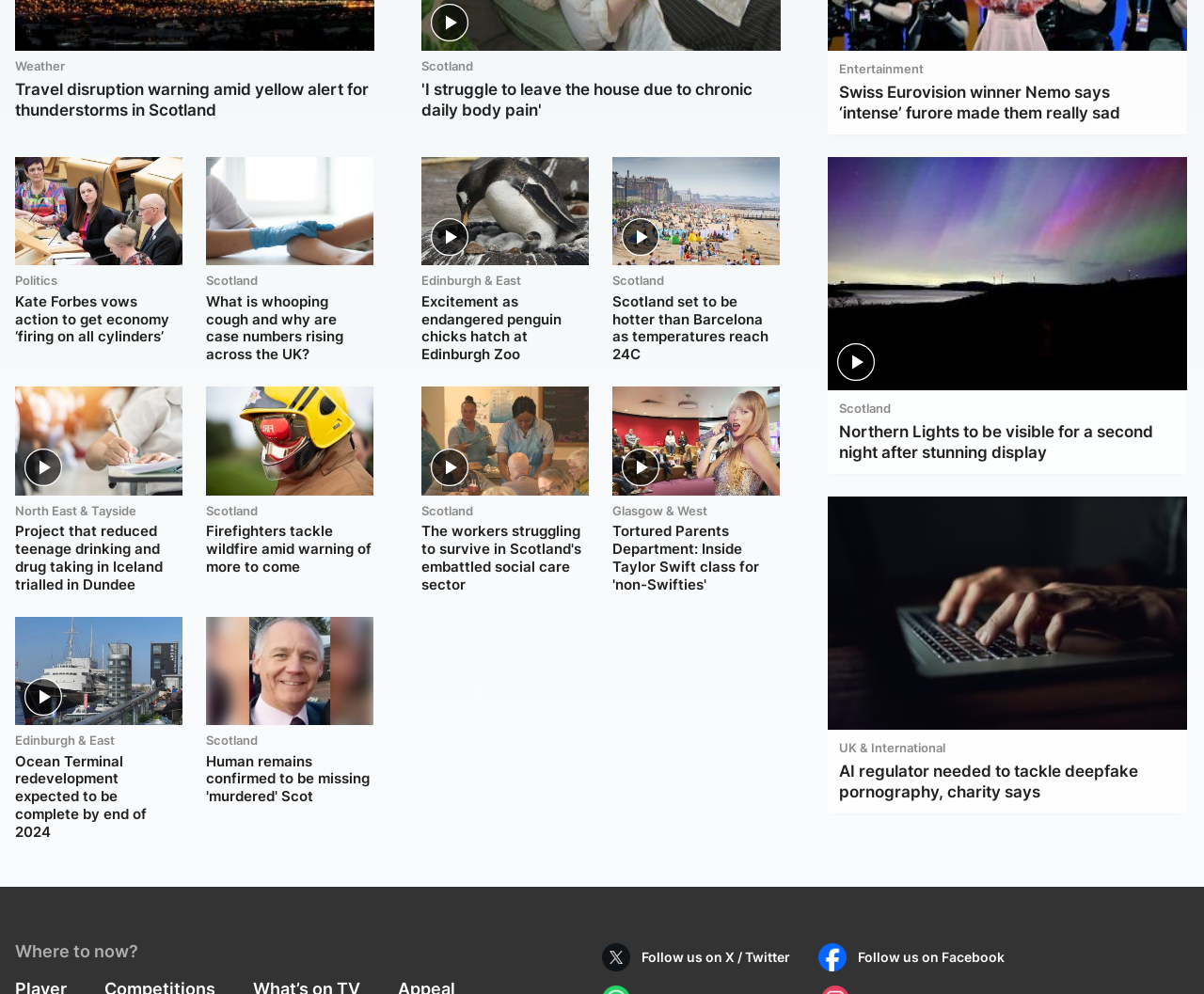Pinpoint the bounding box coordinates of the element to be clicked to execute the instruction: "Play the video about 'Project that reduced teenage drinking and drug taking in Iceland trialled in Dundee'".

[0.02, 0.451, 0.052, 0.489]